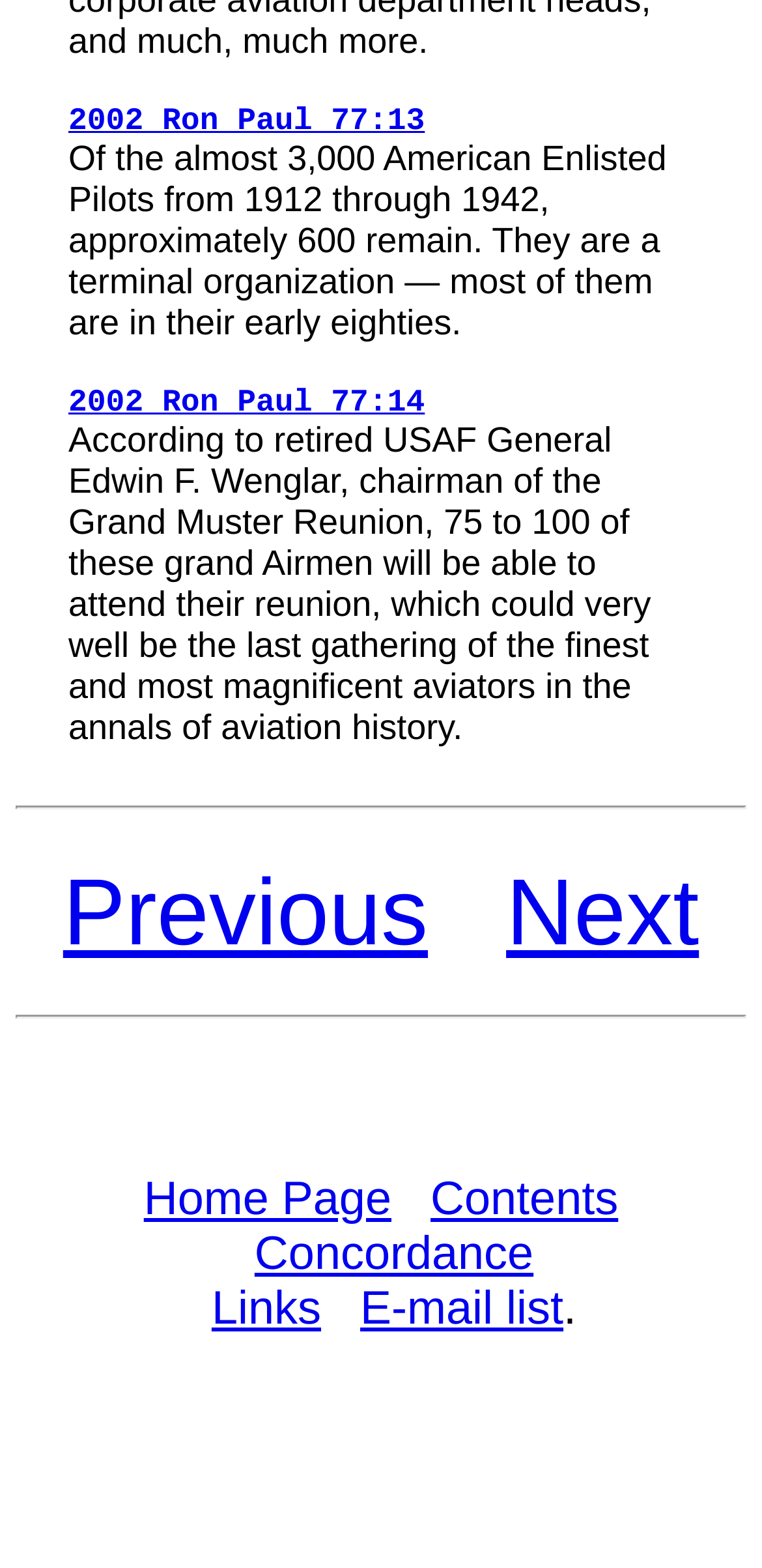Pinpoint the bounding box coordinates of the clickable element needed to complete the instruction: "Explore Contents". The coordinates should be provided as four float numbers between 0 and 1: [left, top, right, bottom].

[0.565, 0.748, 0.811, 0.782]